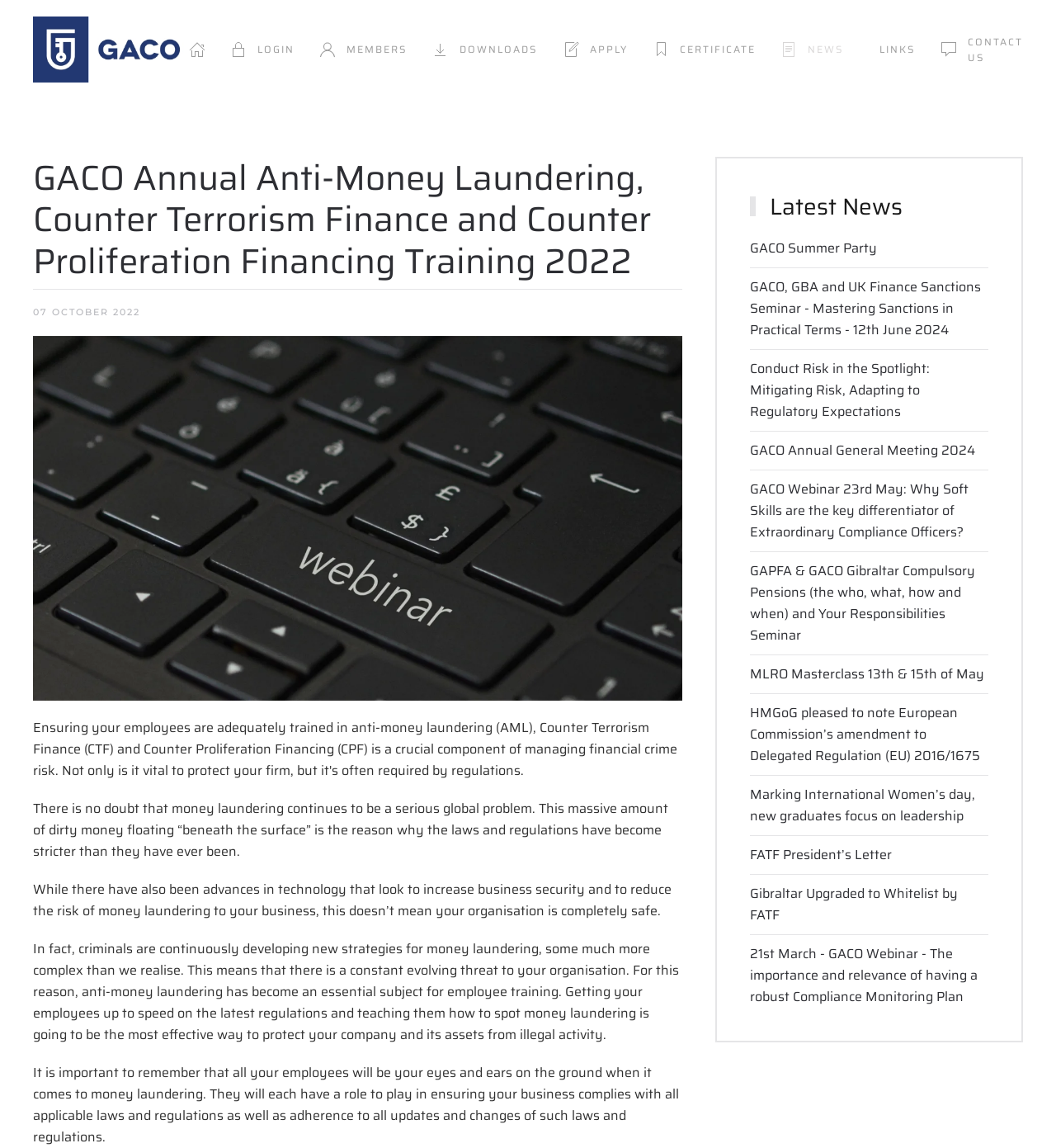Please specify the coordinates of the bounding box for the element that should be clicked to carry out this instruction: "Go to the MEMBERS page". The coordinates must be four float numbers between 0 and 1, formatted as [left, top, right, bottom].

[0.302, 0.0, 0.386, 0.086]